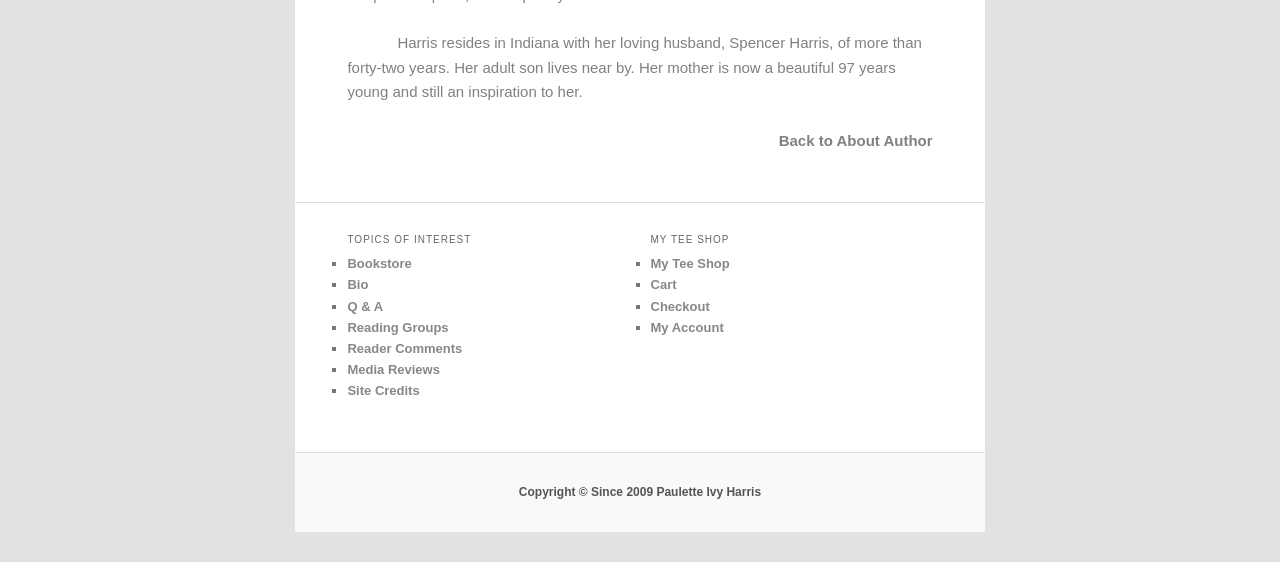Determine the bounding box coordinates for the UI element described. Format the coordinates as (top-left x, top-left y, bottom-right x, bottom-right y) and ensure all values are between 0 and 1. Element description: Back to About Author

[0.608, 0.235, 0.729, 0.265]